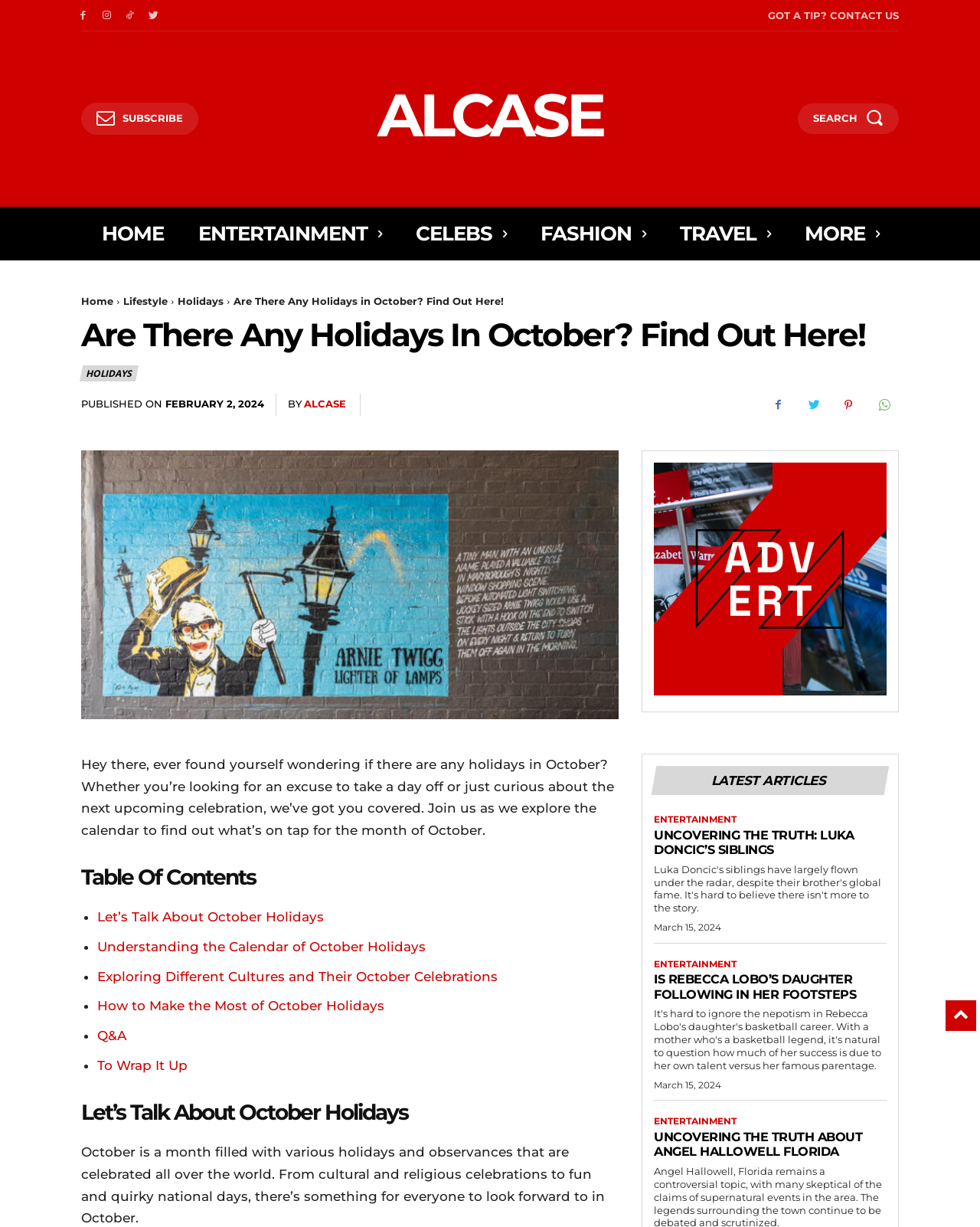Determine the bounding box for the HTML element described here: "Got a tip? Contact Us". The coordinates should be given as [left, top, right, bottom] with each number being a float between 0 and 1.

[0.784, 0.007, 0.917, 0.018]